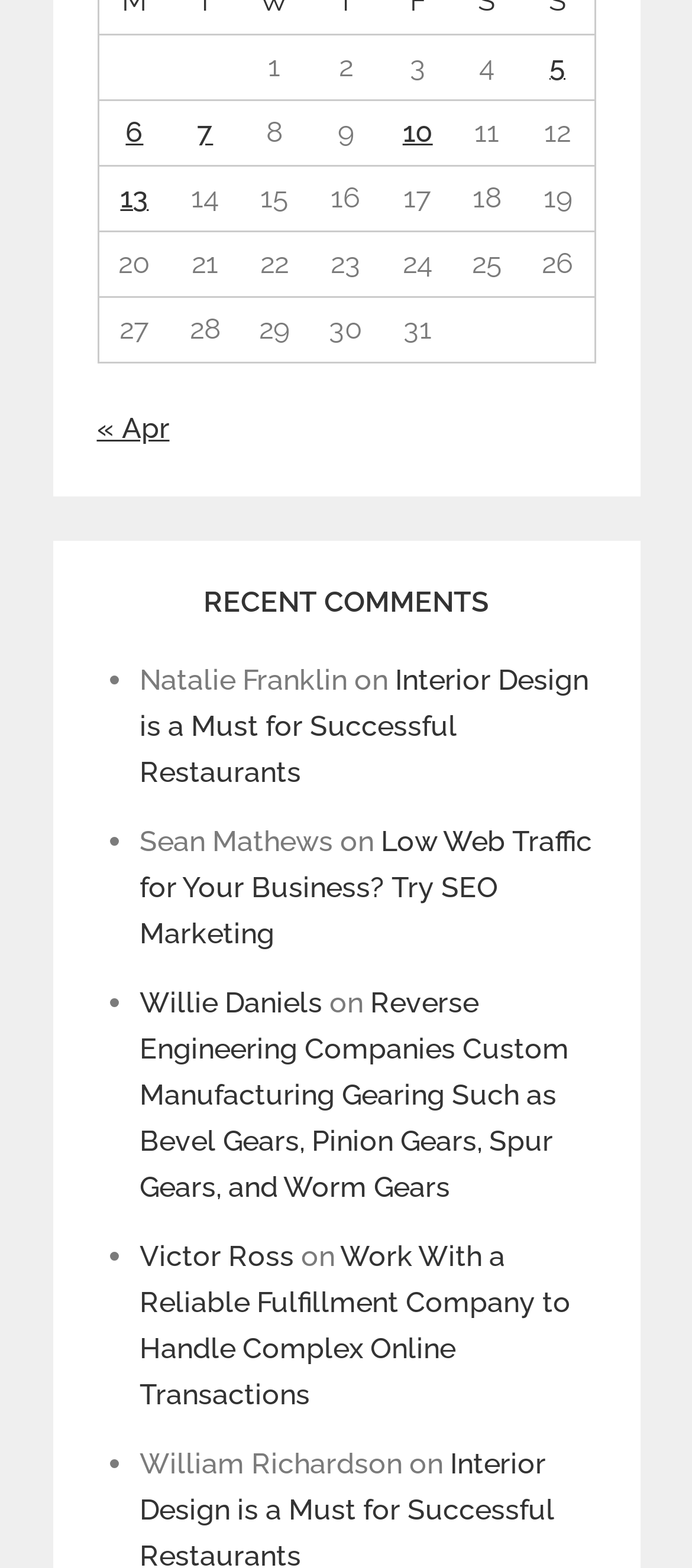Look at the image and give a detailed response to the following question: How many grid cells are there in the first row?

I counted the grid cells in the first row, which are ' ', '1', '2', '3', '4', and 'Posts published on May 5, 2024'. There are 6 grid cells in total.